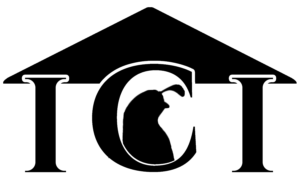Based on the image, provide a detailed and complete answer to the question: 
What does the roof-like structure at the top of the logo suggest?

The roof-like structure at the top of the logo suggests stability and support, which aligns with the institute's mission to promote autonomy and independence for California, implying a sense of security and reliability.